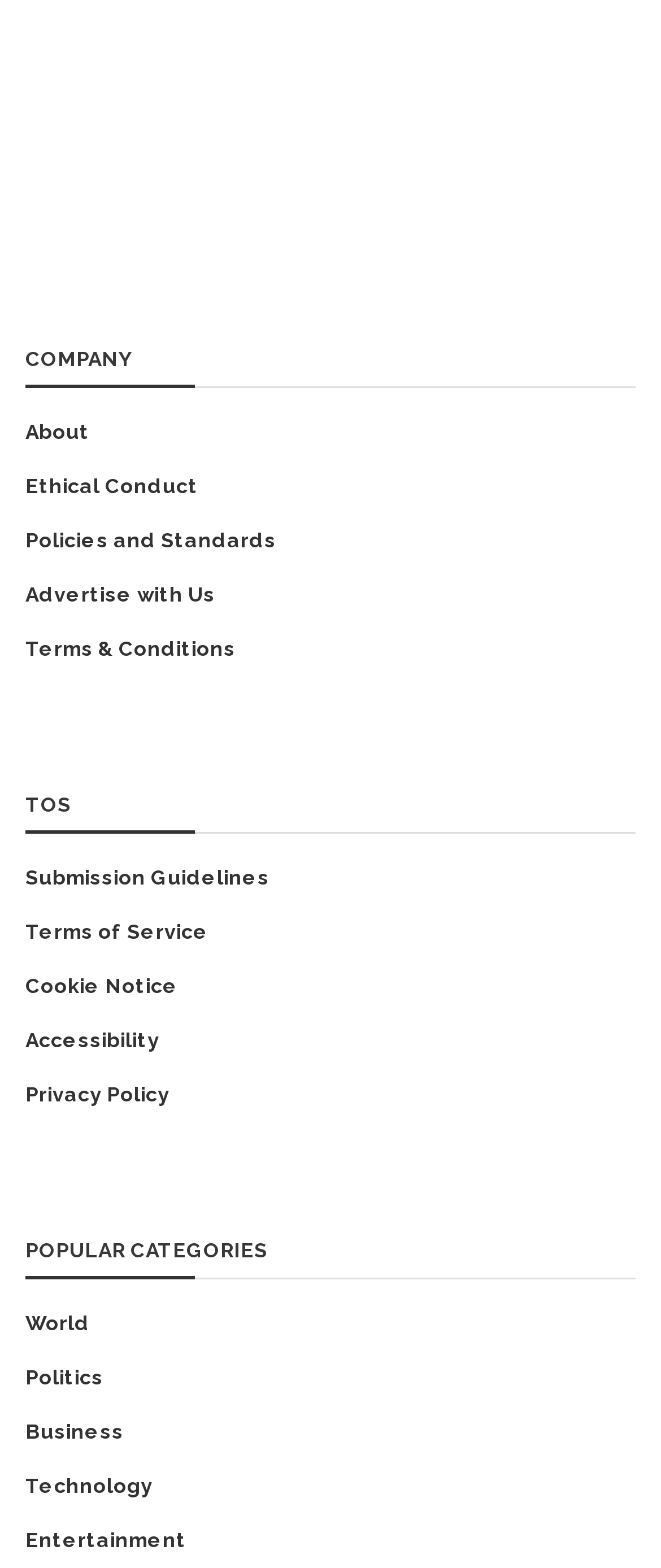Find the bounding box coordinates of the area to click in order to follow the instruction: "Learn about Business".

[0.038, 0.906, 0.187, 0.921]